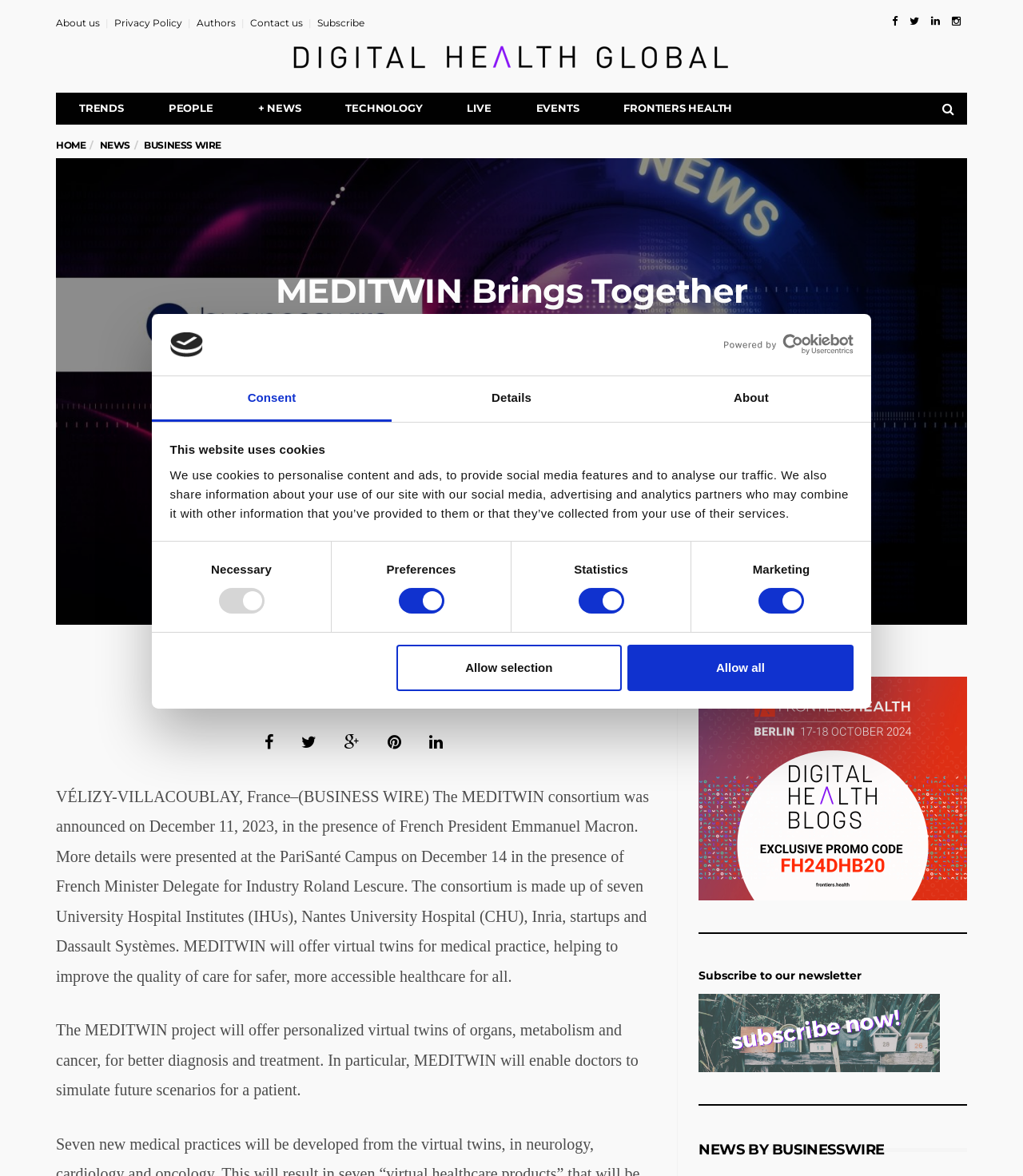Generate the text of the webpage's primary heading.

MEDITWIN Brings Together French Science and Technology Excellence Around Virtual Twins for the Future of Medical Care